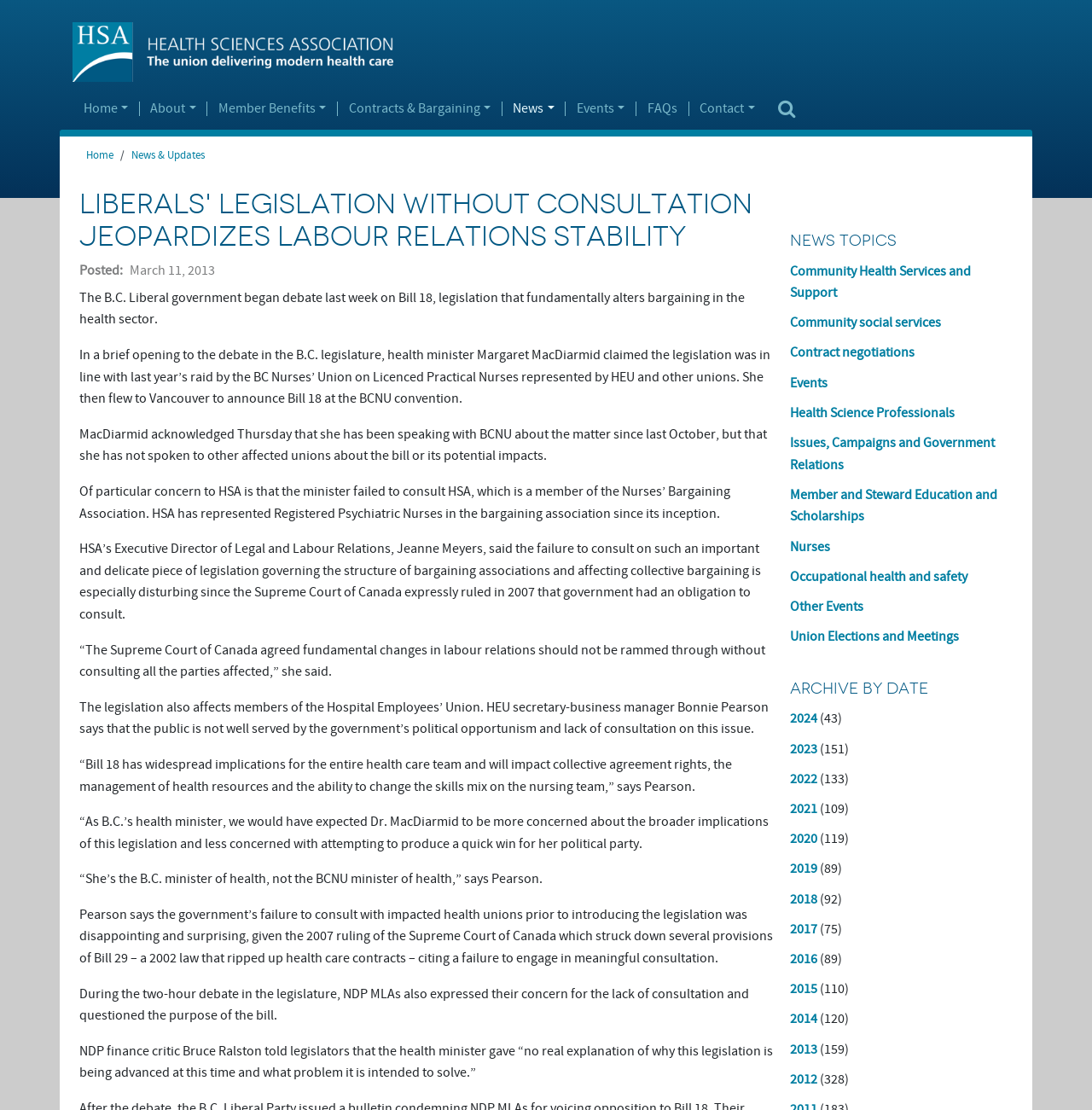Identify the bounding box coordinates necessary to click and complete the given instruction: "Click on the 'Events' link".

[0.518, 0.091, 0.582, 0.105]